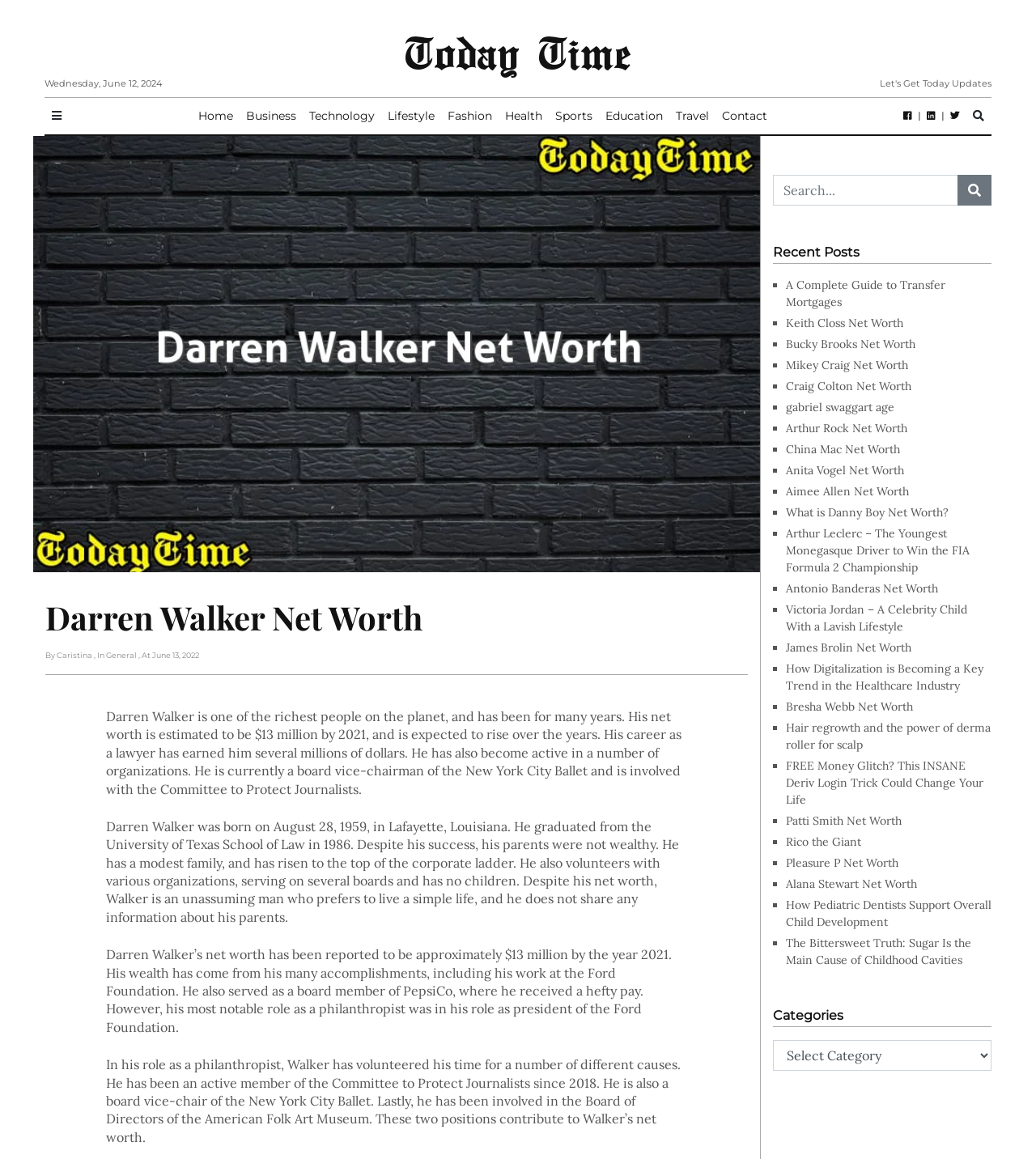Refer to the screenshot and answer the following question in detail:
What is Darren Walker's net worth?

According to the webpage, Darren Walker's net worth is estimated to be $13 million by 2021, as mentioned in the paragraph 'Darren Walker is one of the richest people on the planet, and has been for many years. His net worth is estimated to be $13 million by 2021, and is expected to rise over the years.'